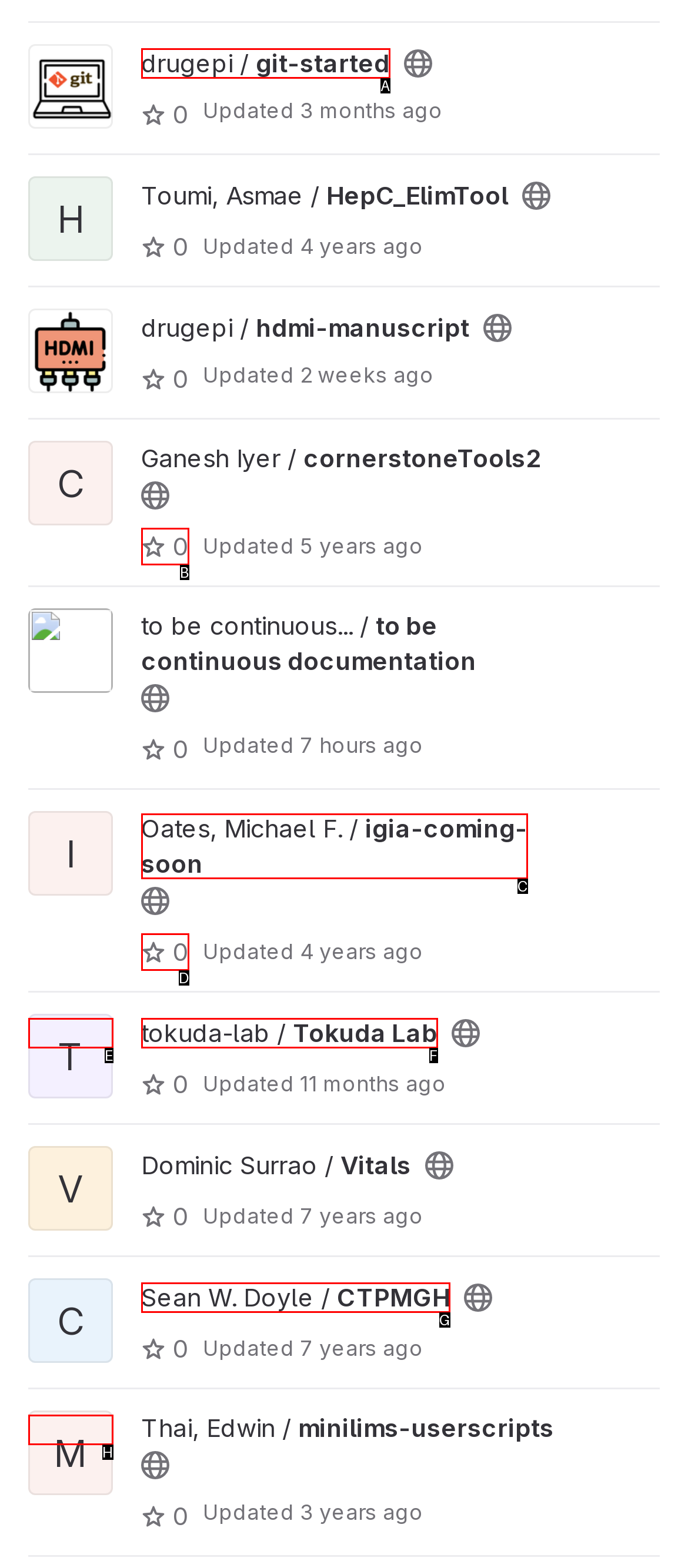Tell me which one HTML element best matches the description: alt="TNT Magazine" Answer with the option's letter from the given choices directly.

None